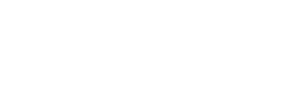Answer in one word or a short phrase: 
What action might the arrow icon encourage?

Clicking or scrolling